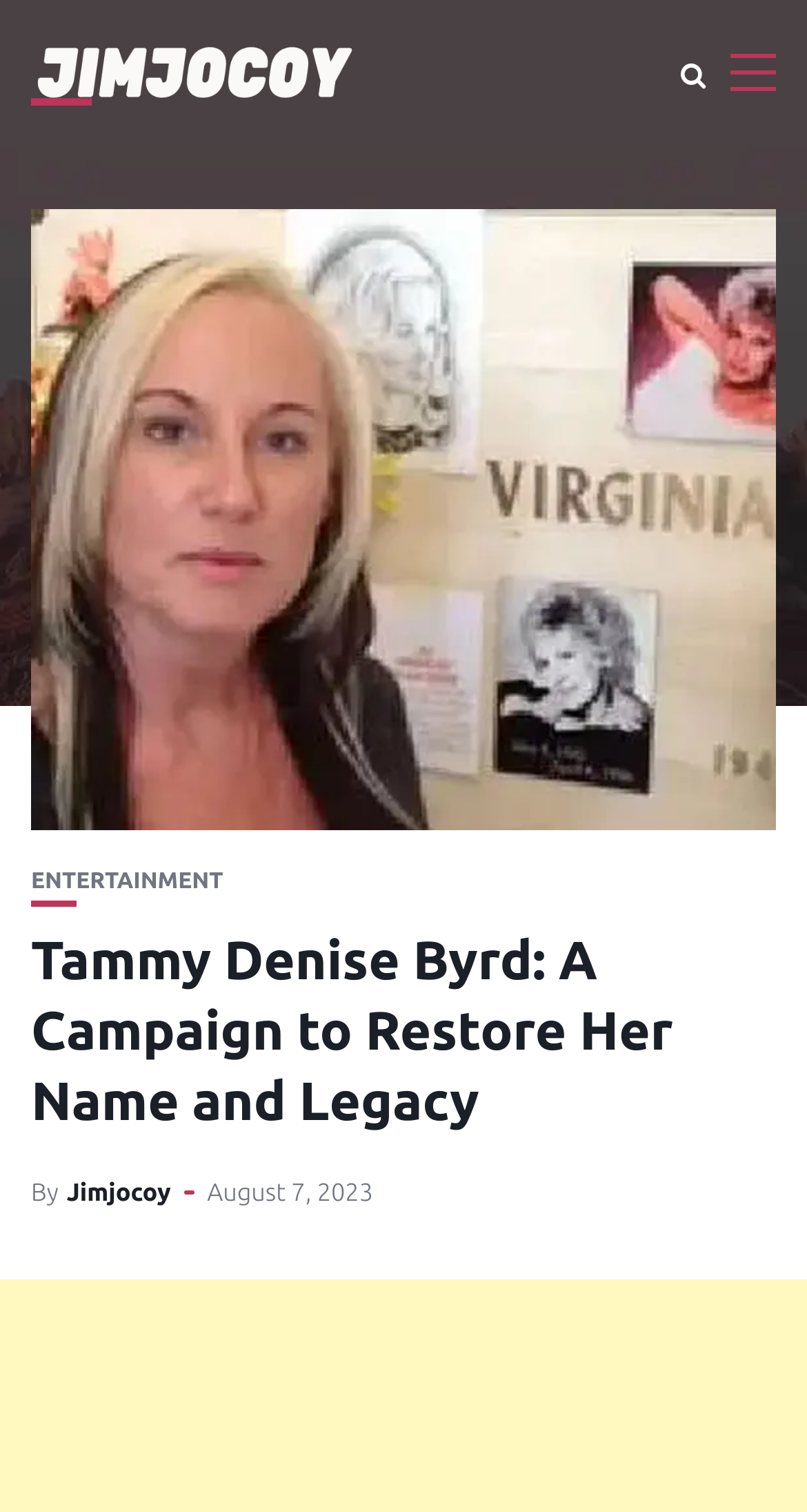What is the ratio of the image width to the webpage width?
Answer the question with a single word or phrase derived from the image.

0.924